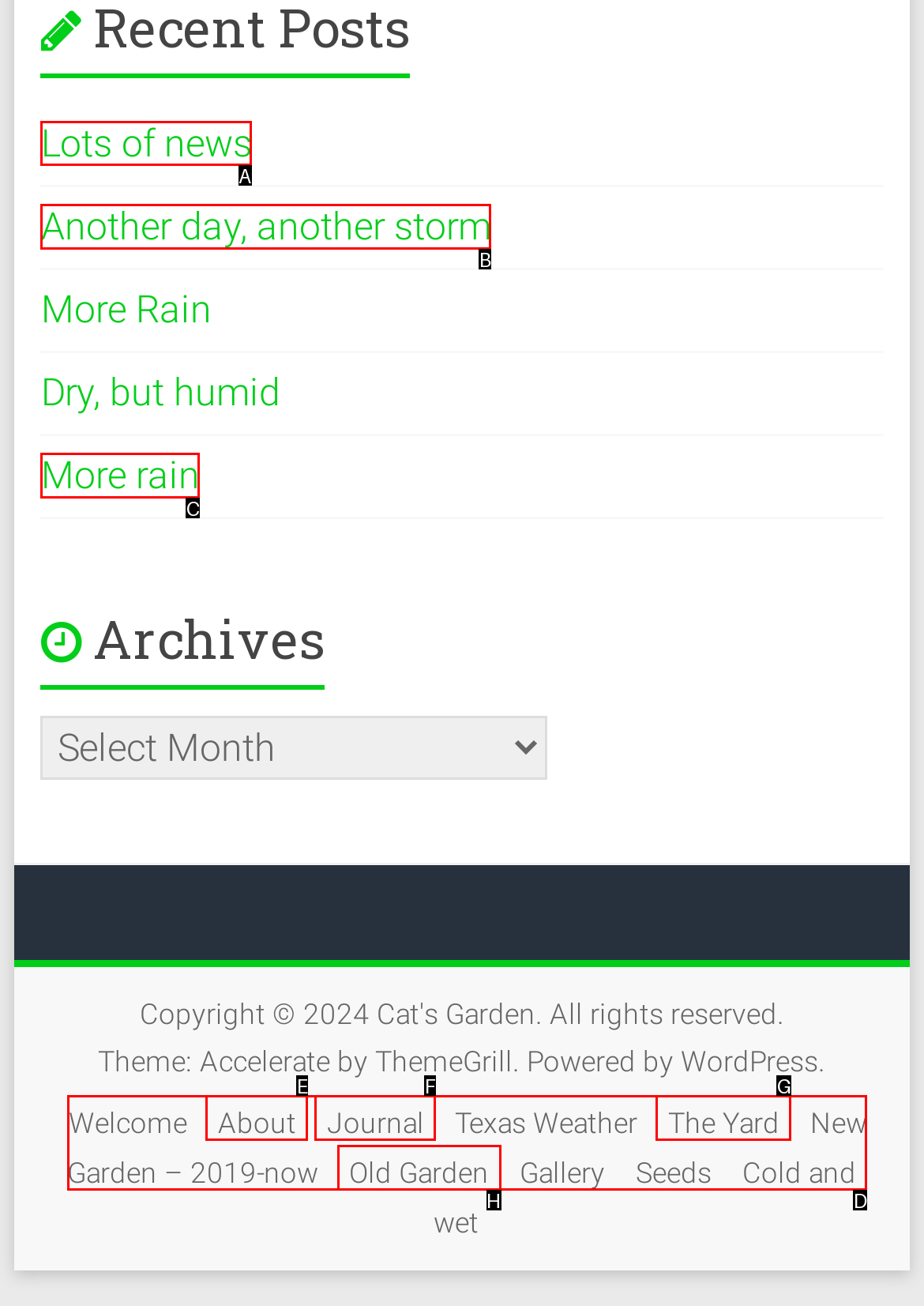For the instruction: Click on 'Lots of news', determine the appropriate UI element to click from the given options. Respond with the letter corresponding to the correct choice.

A